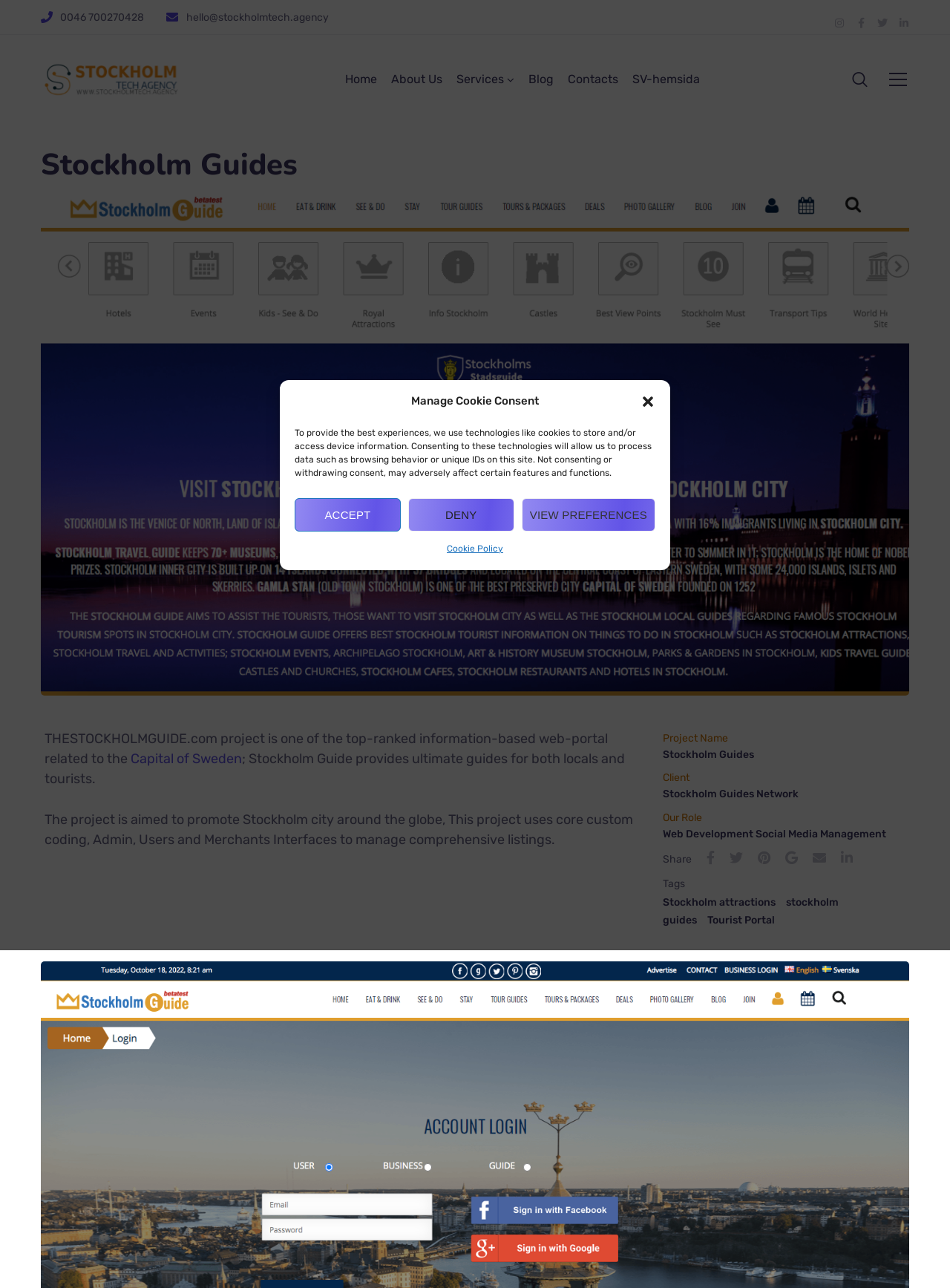Locate the bounding box coordinates of the element to click to perform the following action: 'View the Home page'. The coordinates should be given as four float values between 0 and 1, in the form of [left, top, right, bottom].

[0.363, 0.039, 0.397, 0.085]